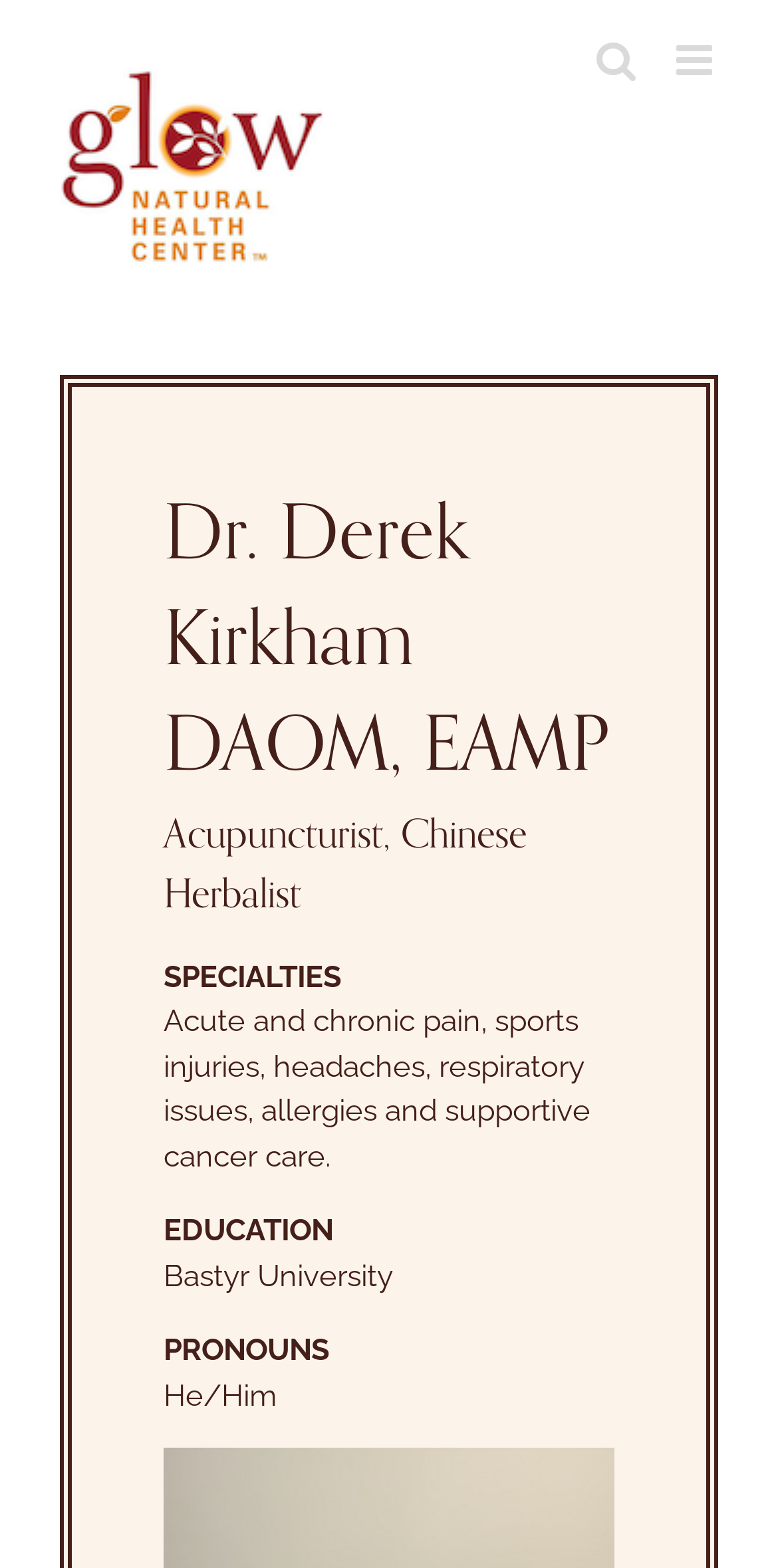Give a concise answer of one word or phrase to the question: 
What are the pronouns used to refer to Dr. Derek Kirkham?

He/Him